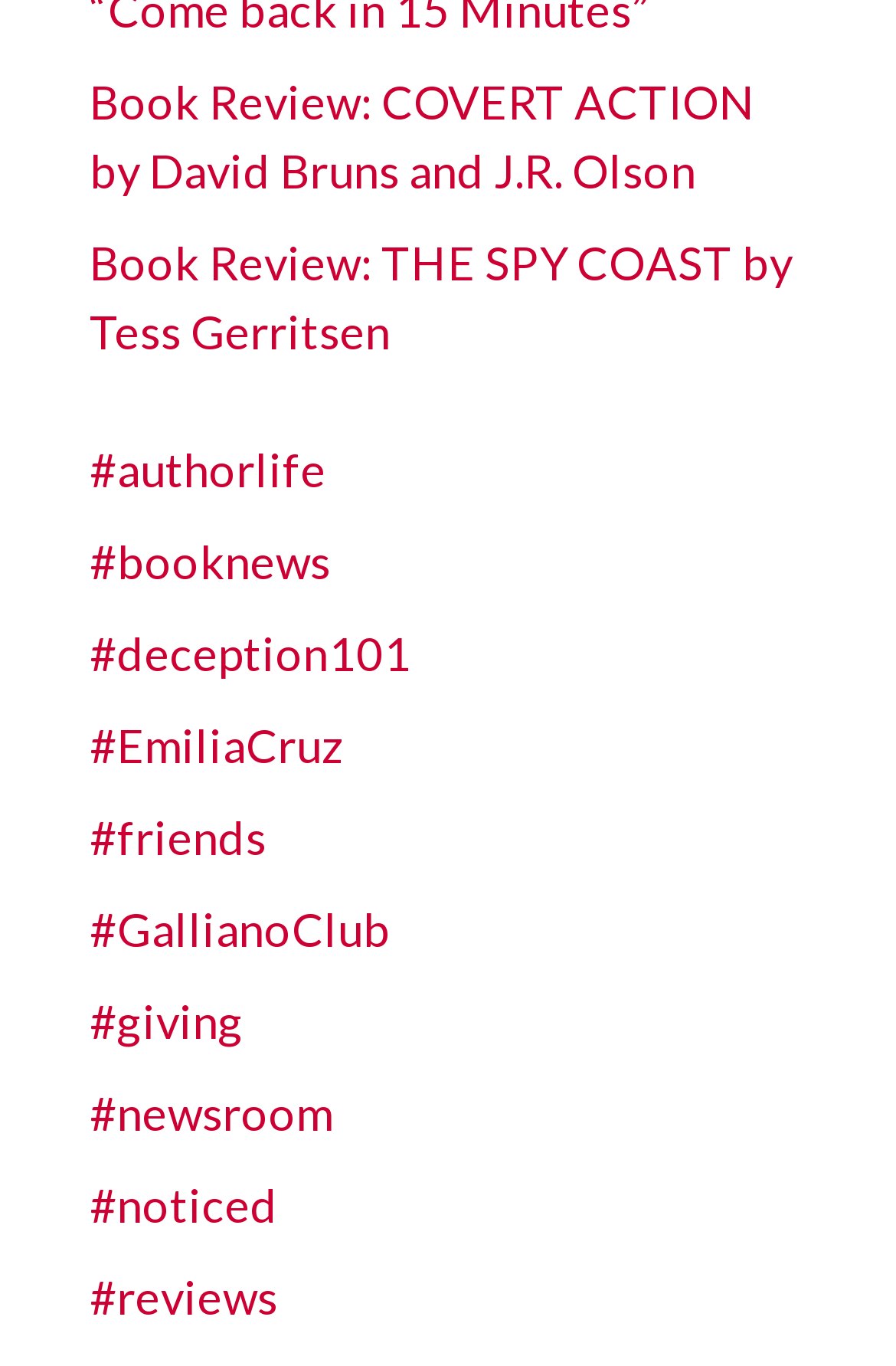Provide a short answer to the following question with just one word or phrase: How many links are listed on the webpage?

11